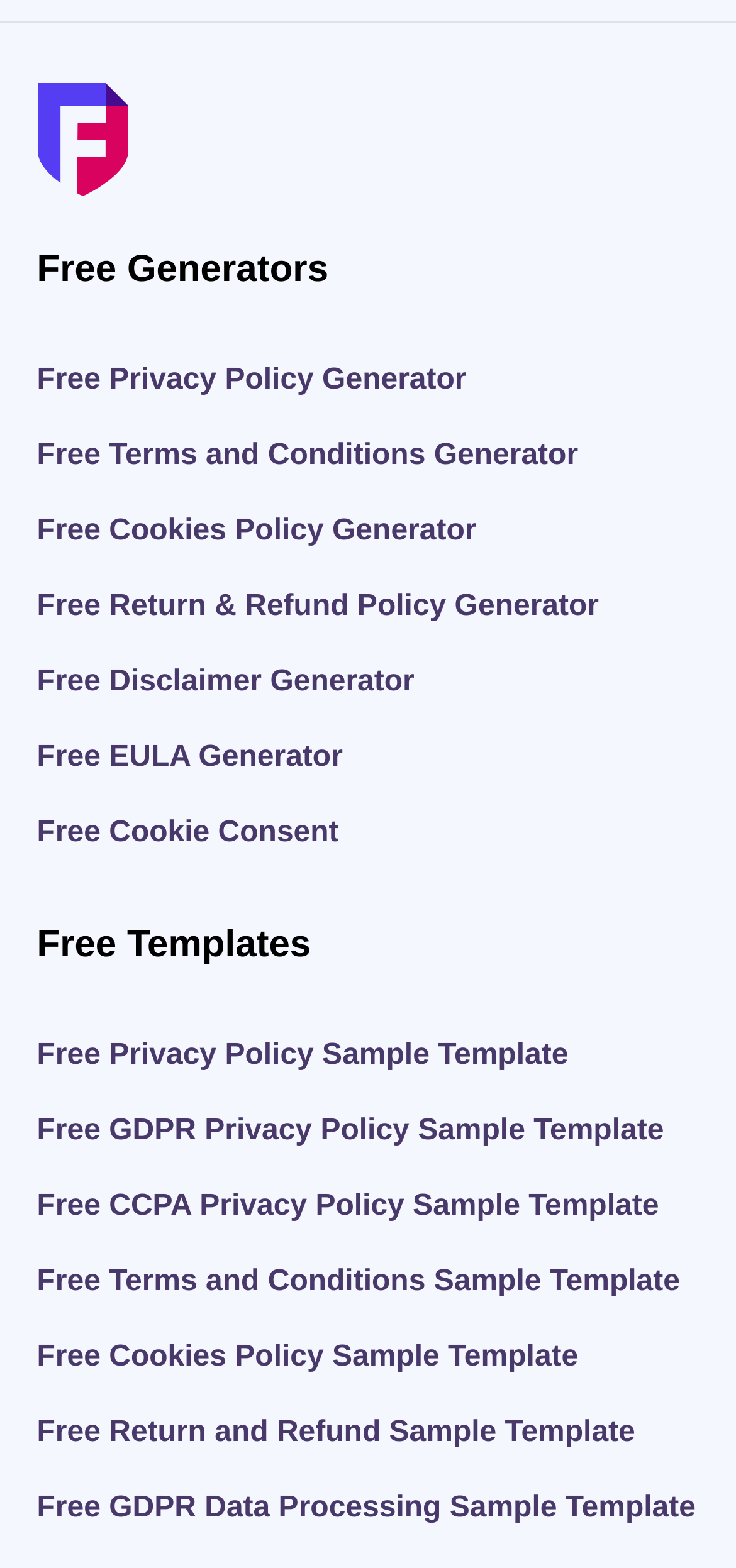Specify the bounding box coordinates of the area to click in order to execute this command: 'Get a free cookie consent'. The coordinates should consist of four float numbers ranging from 0 to 1, and should be formatted as [left, top, right, bottom].

[0.05, 0.521, 0.46, 0.541]